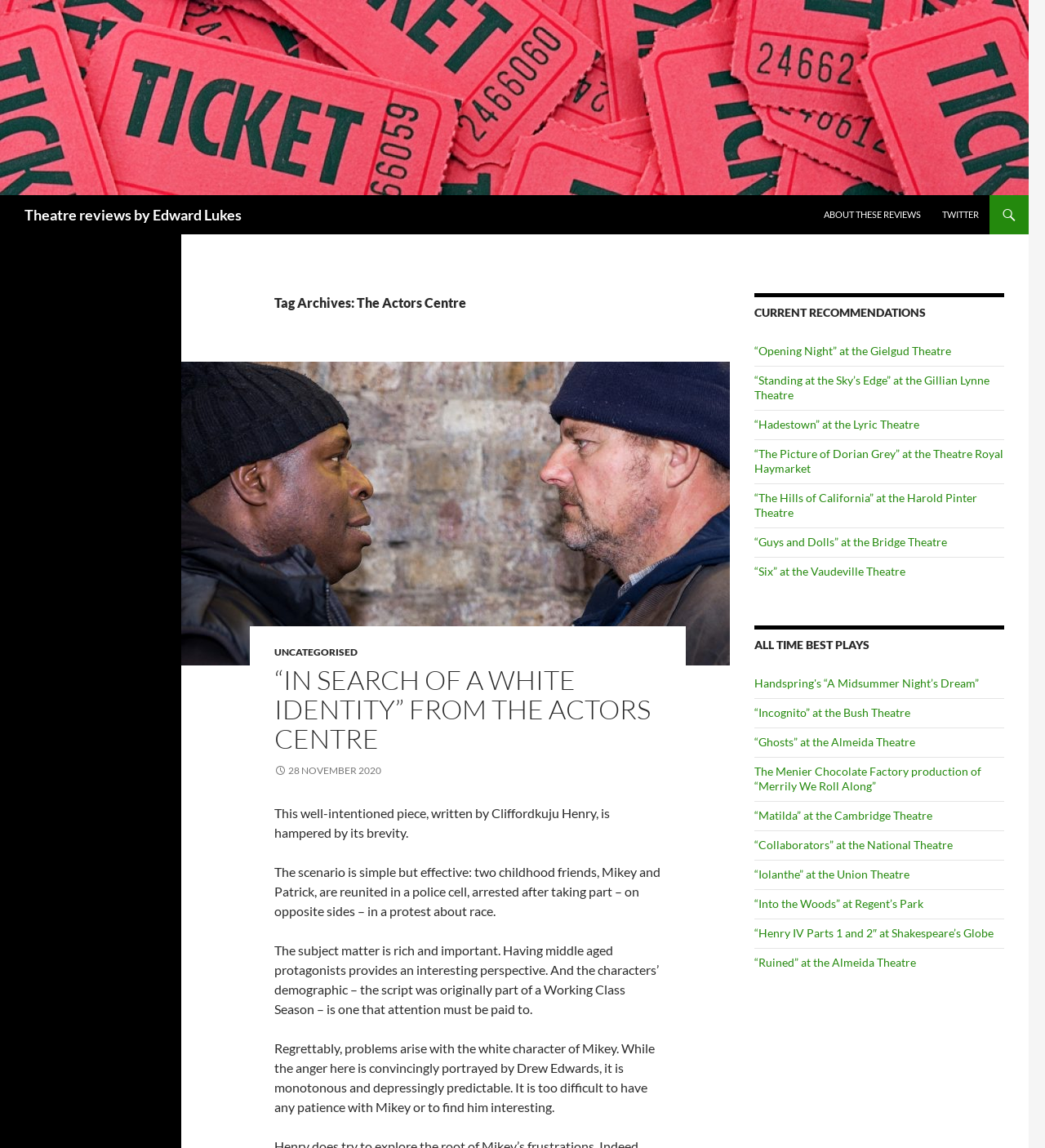Provide a one-word or short-phrase response to the question:
How many current recommendations are listed?

6